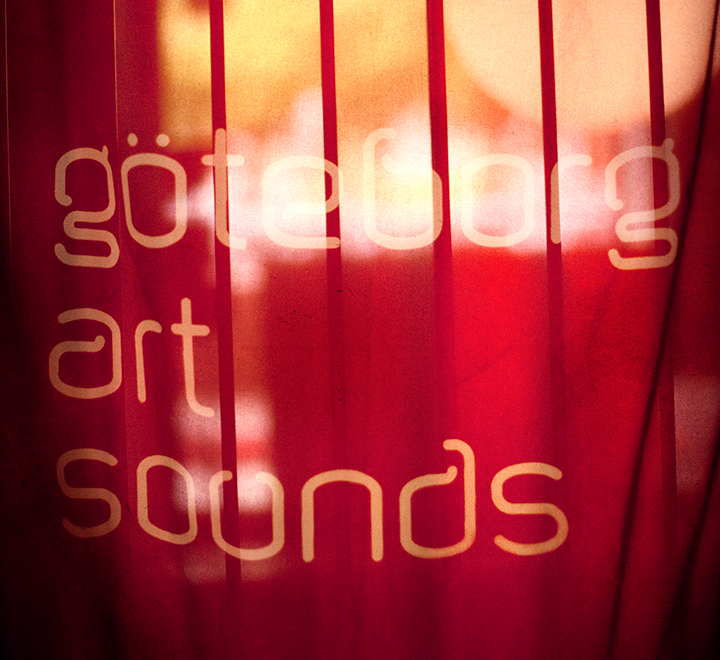Describe the scene depicted in the image with great detail.

This image features the artistic presentation of the phrase "göteborg art sounds." The words are softly illuminated through a sheer red curtain, creating a warm and inviting atmosphere. The interplay of light and color, along with the unique typography, emphasizes the creative essence of the Göteborg Art Sounds event, suggesting a fusion of art and sound in the vibrant city of Gothenburg, Sweden. This visual serves as a reflective backdrop, hinting at the cultural richness and artistic endeavors celebrated in the city, while also marking a transition as the 2016 festival comes to a close.